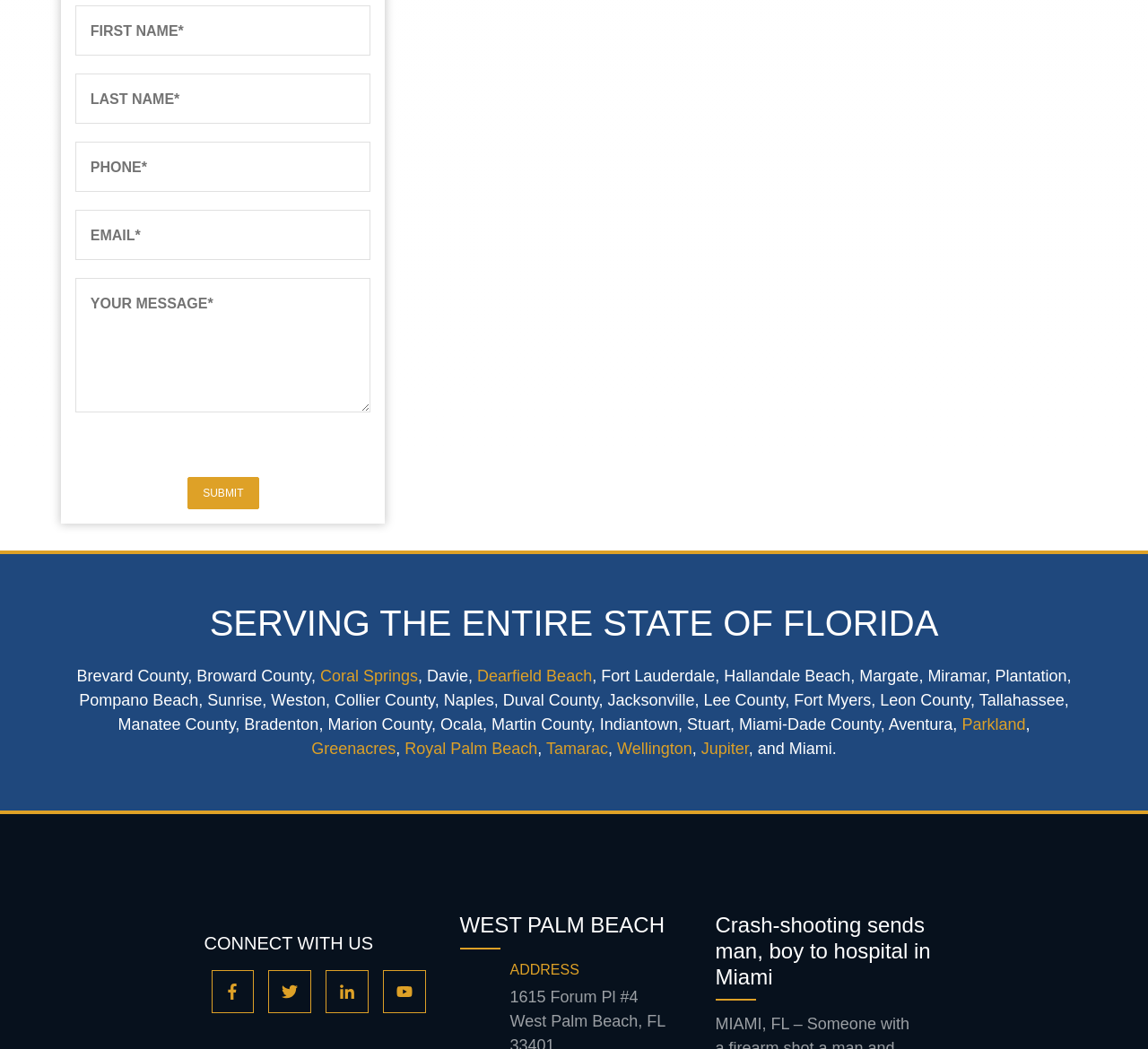Please specify the bounding box coordinates of the clickable region to carry out the following instruction: "Enter first name". The coordinates should be four float numbers between 0 and 1, in the format [left, top, right, bottom].

[0.066, 0.005, 0.323, 0.053]